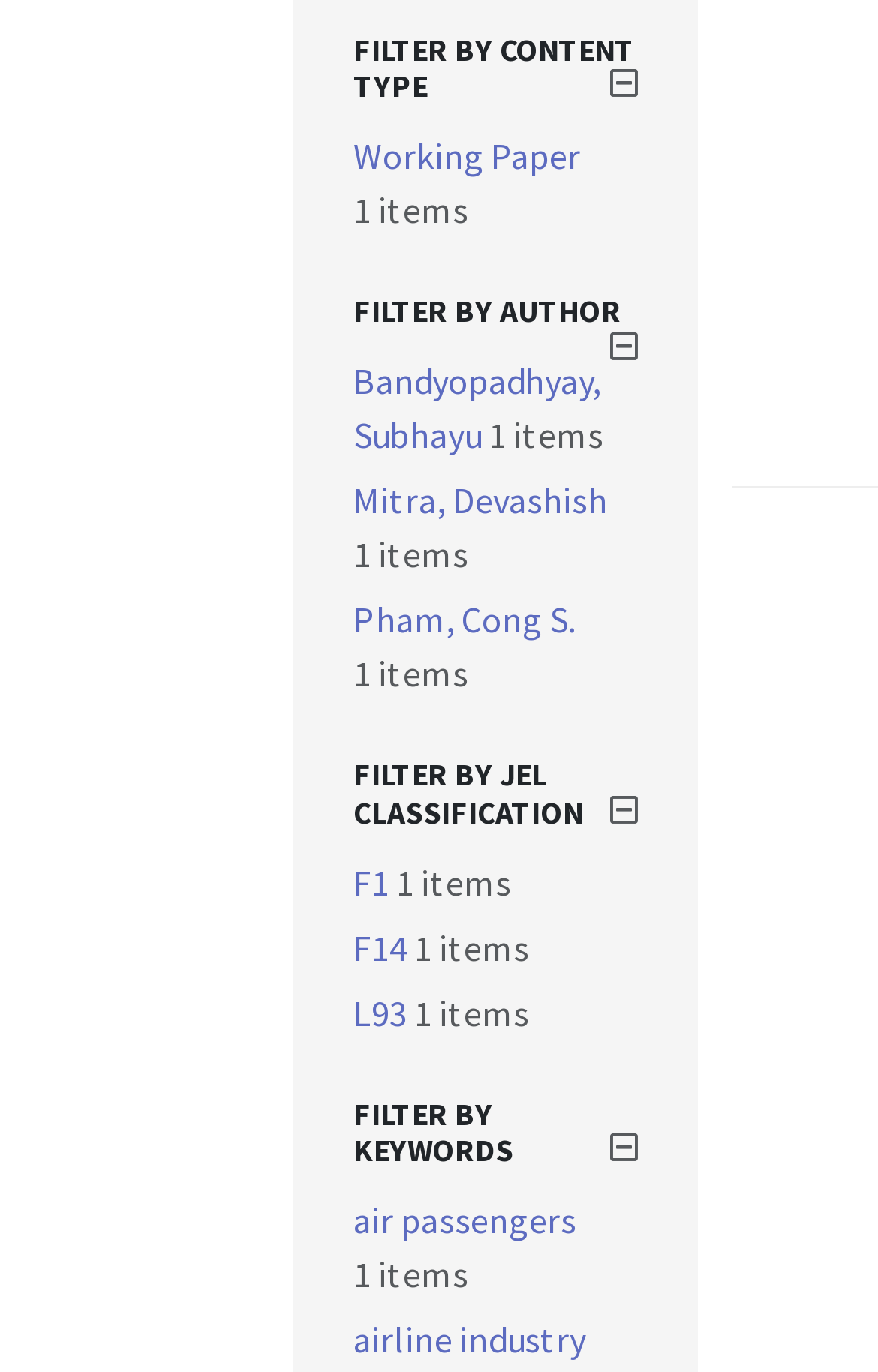Provide a thorough and detailed response to the question by examining the image: 
What type of content can be filtered?

Based on the webpage, I can see that there is a heading 'FILTER BY CONTENT TYPE' followed by a link 'Working Paper', which suggests that the type of content that can be filtered is a Working Paper.